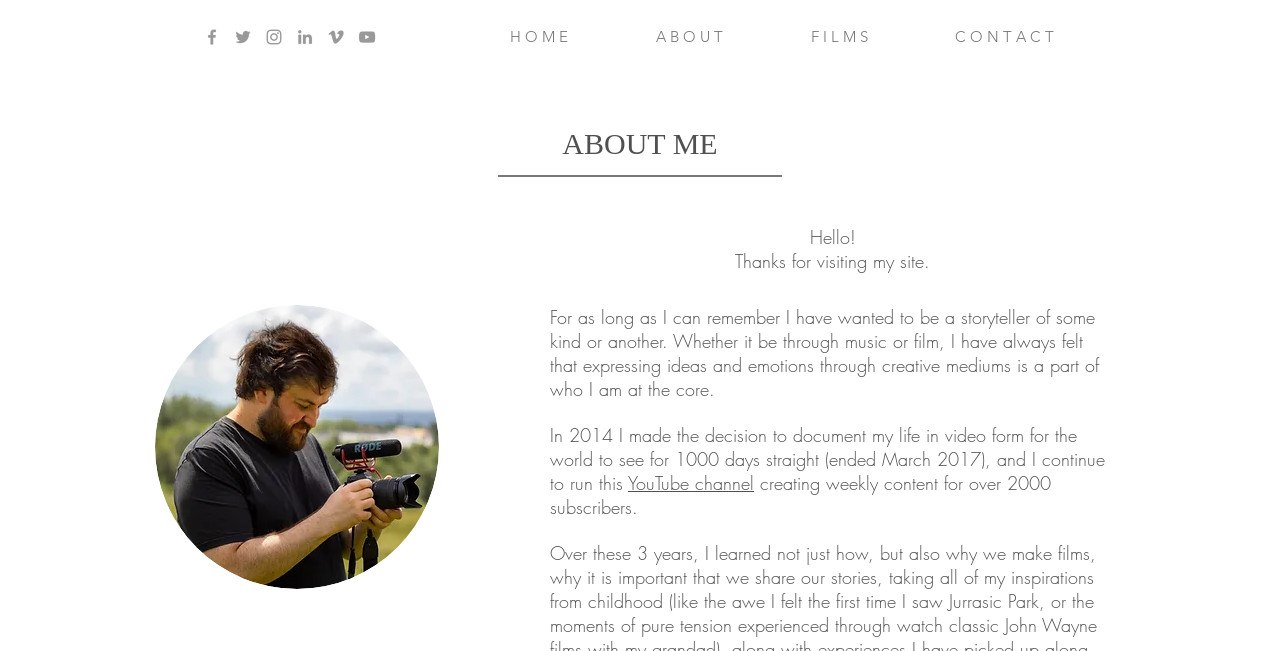Generate a detailed explanation of the webpage's features and information.

The webpage is about Brad D Cannon, a filmmaker and storyteller. At the top left corner, there is a social bar with six grey icons representing Facebook, Twitter, Instagram, LinkedIn, Vimeo, and YouTube. 

Below the social bar, there is a navigation menu with five links: HOME, ABOUT, FILMS, and CONTACT. The ABOUT link is currently selected.

The main content of the page is divided into two sections. On the left side, there is a large image of Brad D Cannon, taking up most of the vertical space. On the right side, there is a section with a heading "ABOUT ME" followed by a brief introduction. The introduction starts with a greeting and a thank-you note for visiting the site. 

The main text describes Brad's passion for storytelling through creative mediums like music and film. It also mentions his decision to document his life in video form for 1000 days straight, which led to the creation of his YouTube channel with over 2000 subscribers. The YouTube channel link is provided in the text.